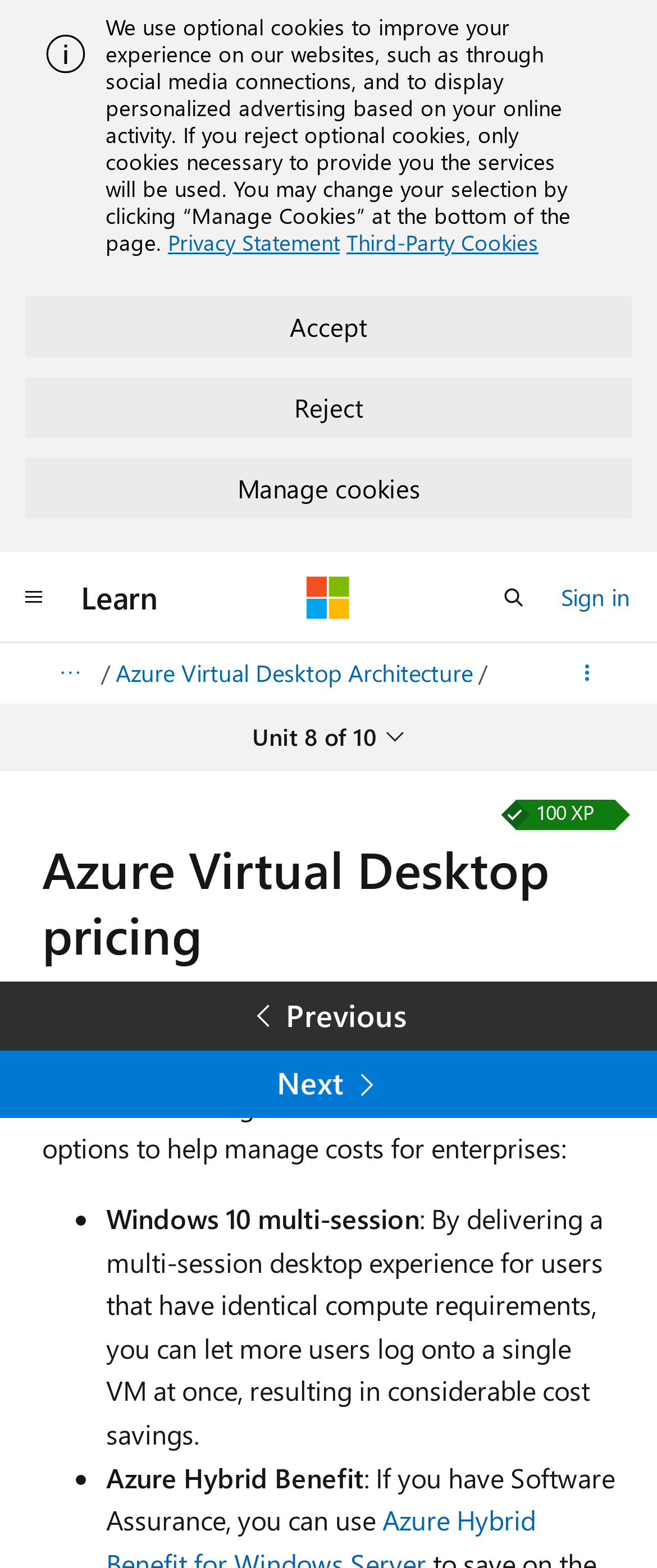What is the benefit of Windows 10 multi-session?
Answer the question with a detailed and thorough explanation.

According to the webpage, Windows 10 multi-session allows more users to log onto a single VM at once, resulting in considerable cost savings. This is stated in the text below the list marker '•'.